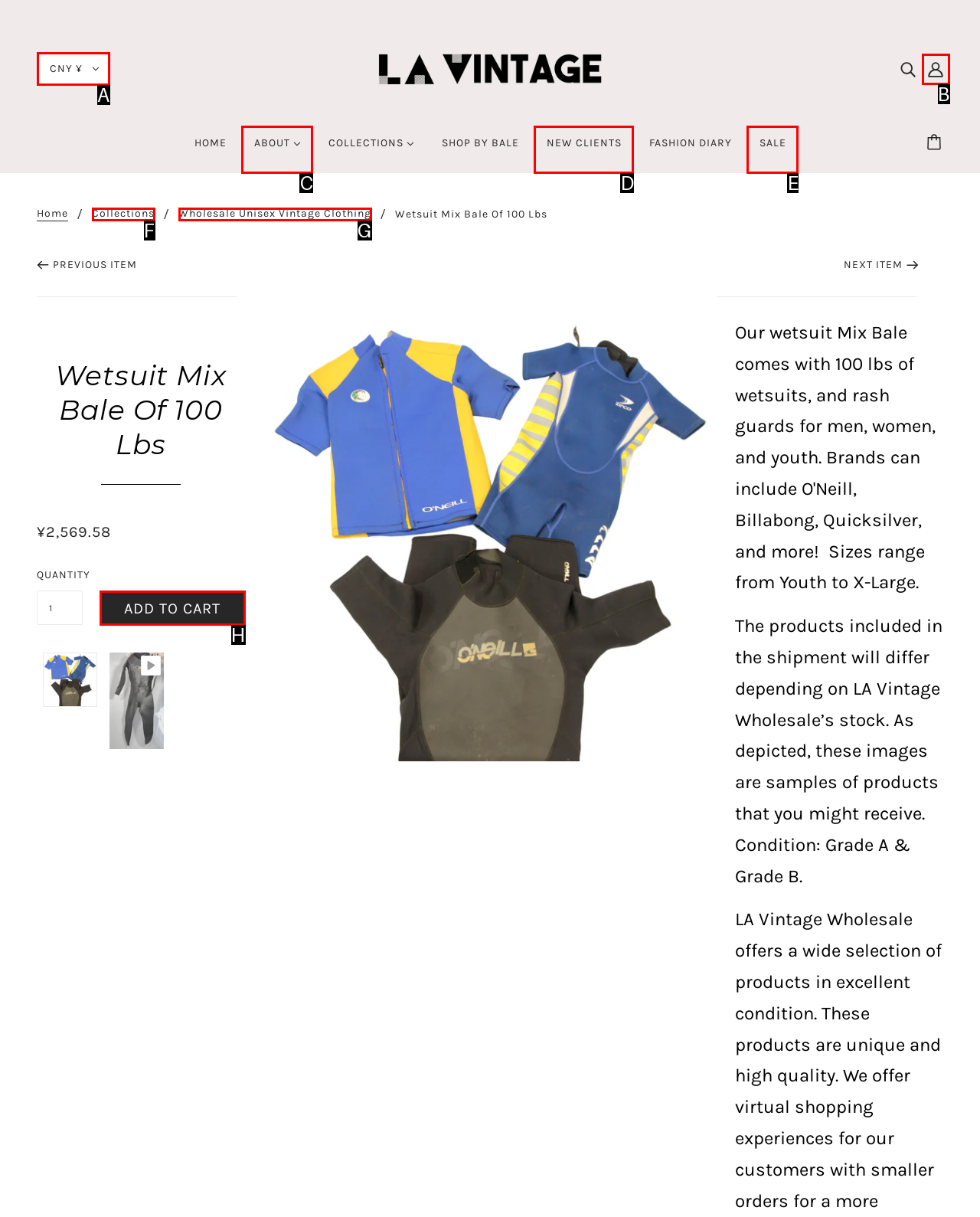Tell me which one HTML element I should click to complete the following task: Select currency Answer with the option's letter from the given choices directly.

A